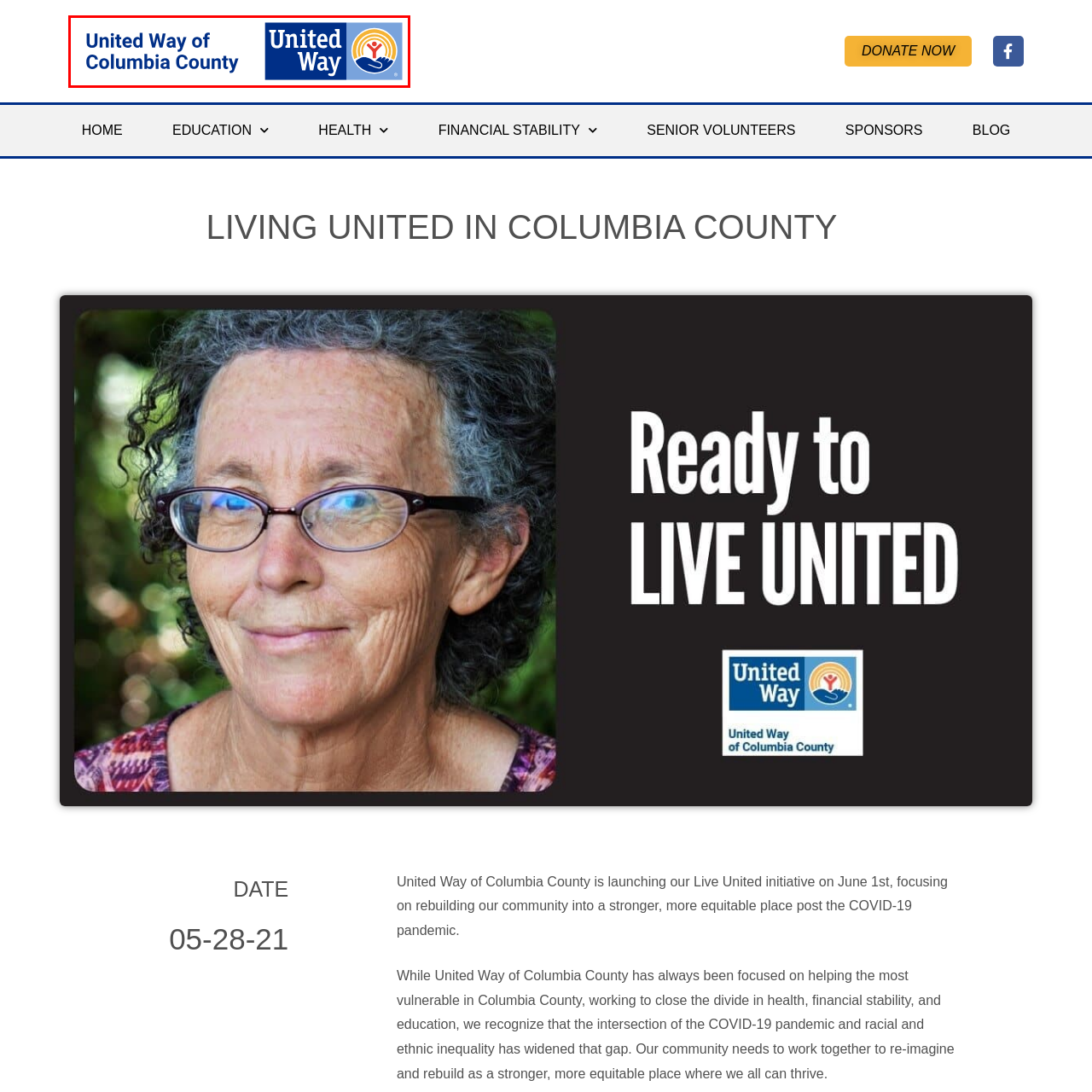Focus on the image enclosed by the red outline and give a short answer: What does the stylized figure in the logo represent?

hope and community support